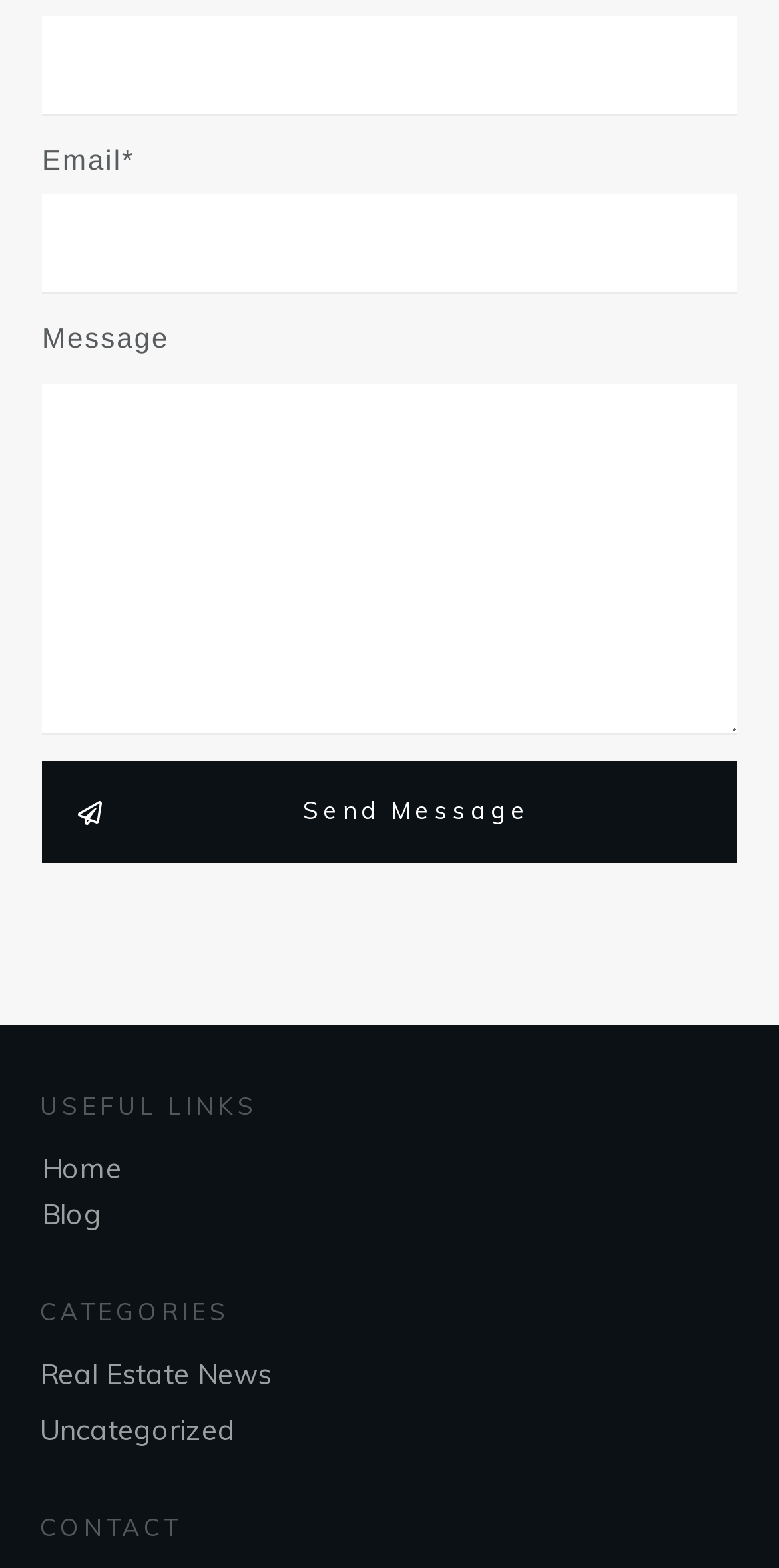Find the bounding box coordinates of the area to click in order to follow the instruction: "Type message".

[0.054, 0.245, 0.946, 0.469]